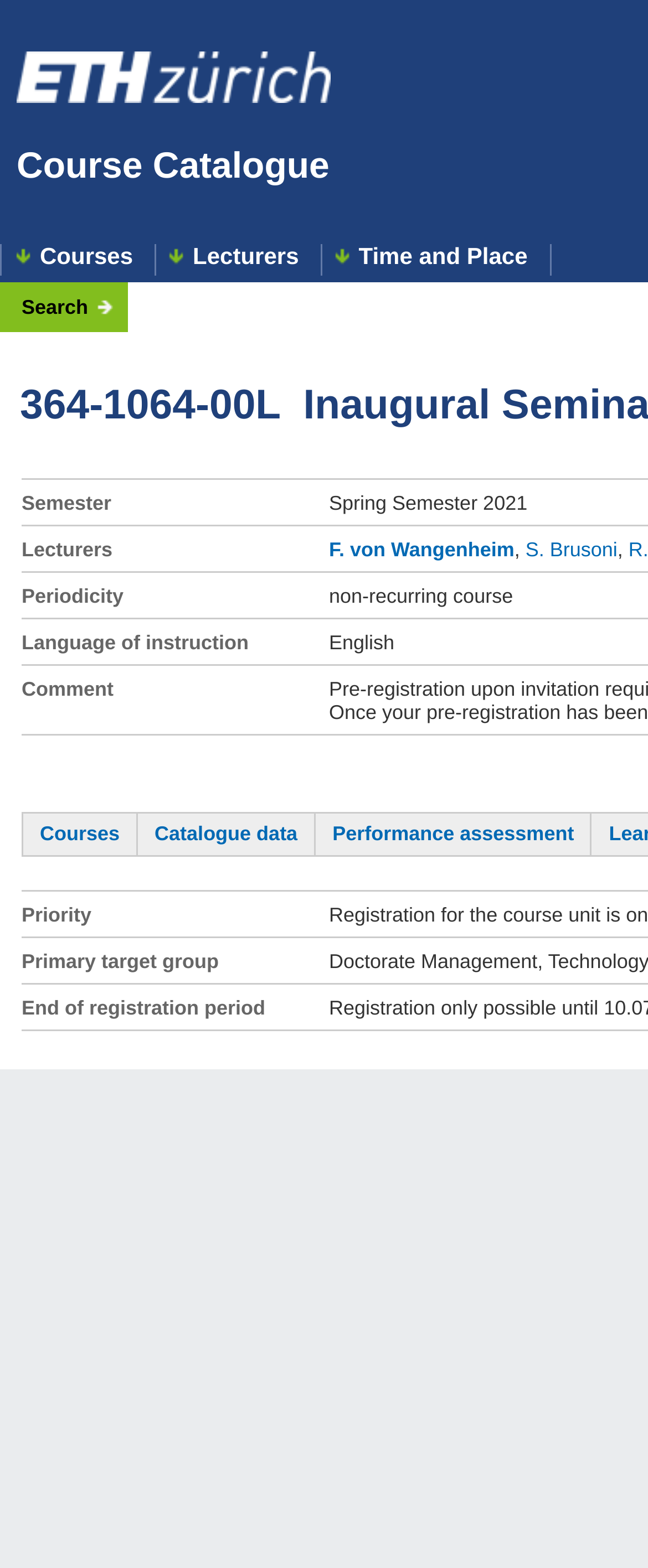Articulate a complete and detailed caption of the webpage elements.

The webpage is a course catalogue for ETH Zurich, a university. At the top left, there is a link to the ETH Homepage, accompanied by an image of the same name. Next to it, there is a link to the Course Catalogue. Below these links, there are four horizontal links: Courses, Lecturers, Time and Place, and Search.

The Search section is divided into several grid cells, each containing a specific search criterion. From top to bottom, these criteria are Semester, Lecturers, Periodicity, Language of instruction, and Comment. The Lecturers criterion has two links to specific lecturers, F. von Wangenheim and S. Brusoni.

Below the search section, there are three links: Courses, Catalogue data, and Performance assessment. The Performance assessment section also has several grid cells, containing the criteria Priority, Primary target group, and End of registration period.

Overall, the webpage is organized into clear sections, with links and search criteria arranged in a logical and easy-to-navigate manner.